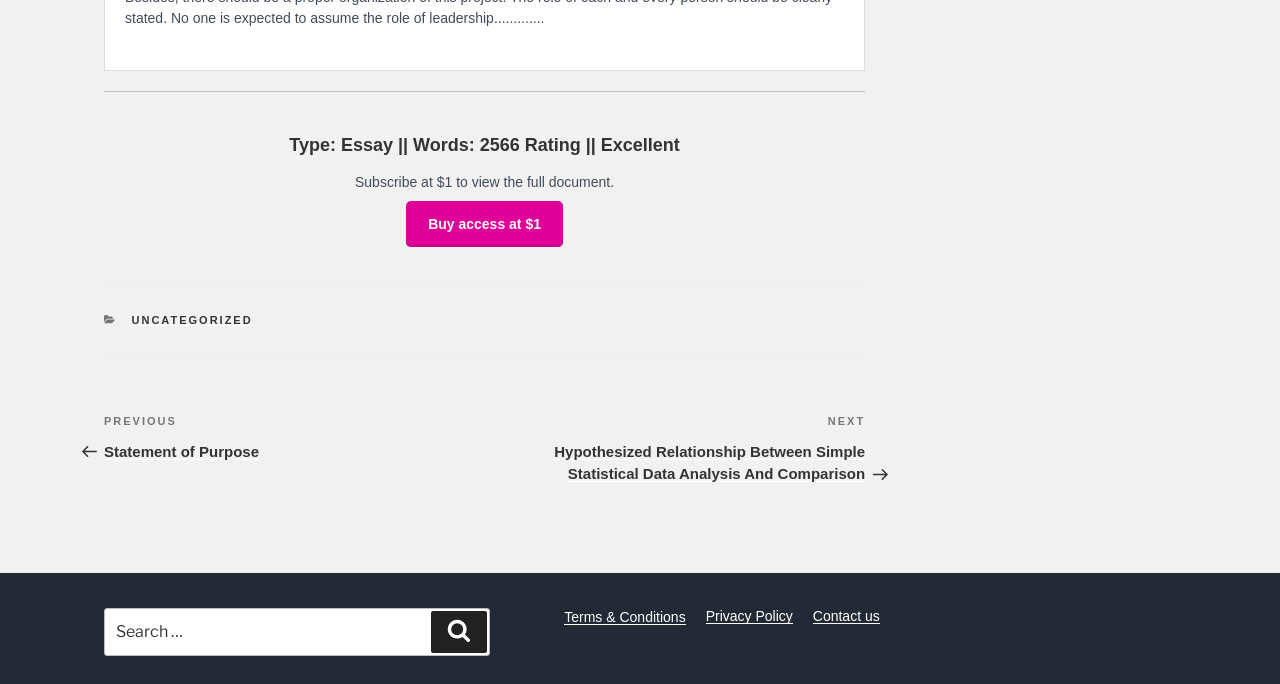Please specify the bounding box coordinates of the element that should be clicked to execute the given instruction: 'View terms and conditions'. Ensure the coordinates are four float numbers between 0 and 1, expressed as [left, top, right, bottom].

[0.441, 0.89, 0.536, 0.913]